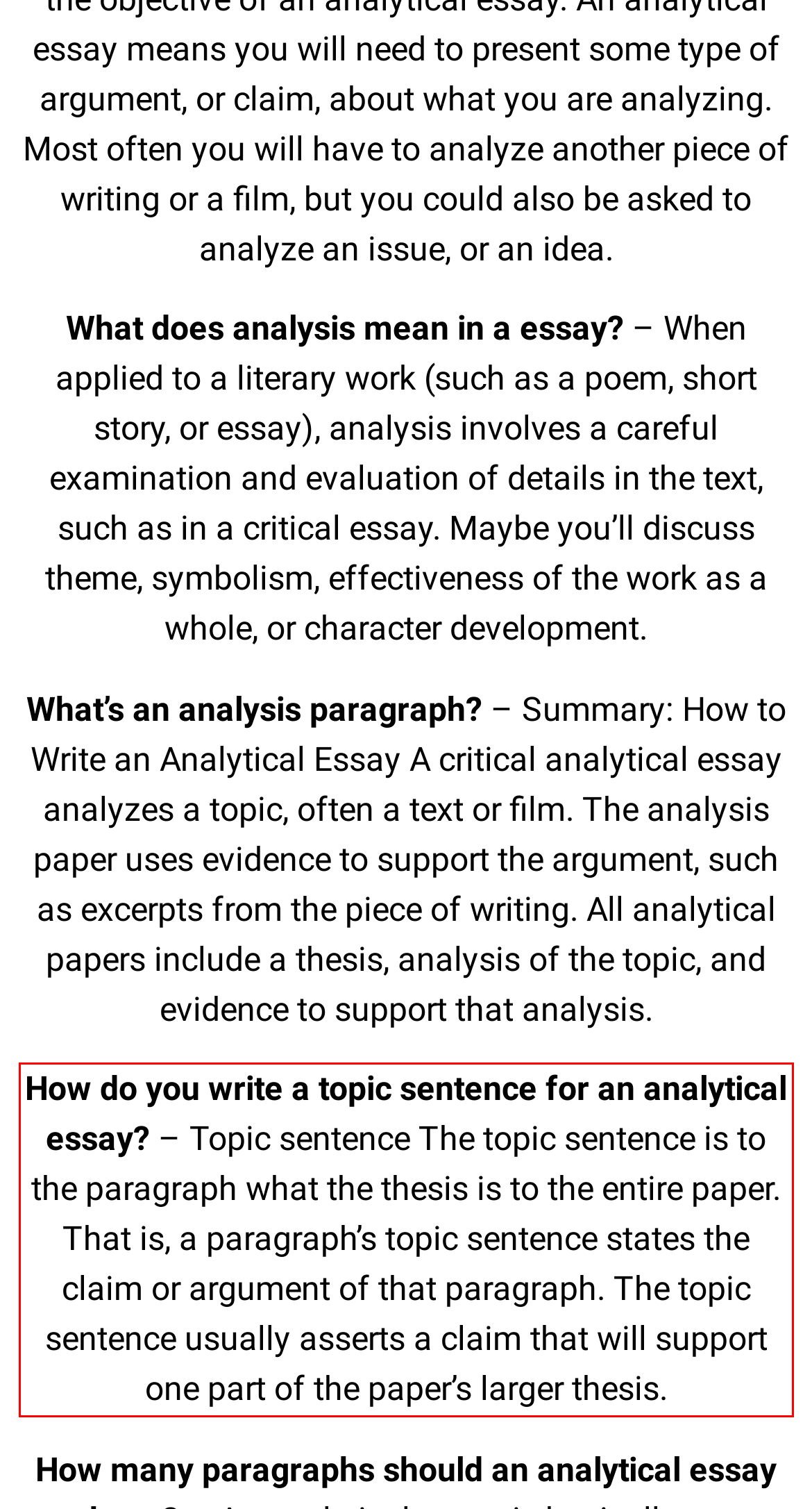Analyze the screenshot of the webpage and extract the text from the UI element that is inside the red bounding box.

How do you write a topic sentence for an analytical essay? – Topic sentence The topic sentence is to the paragraph what the thesis is to the entire paper. That is, a paragraph’s topic sentence states the claim or argument of that paragraph. The topic sentence usually asserts a claim that will support one part of the paper’s larger thesis.